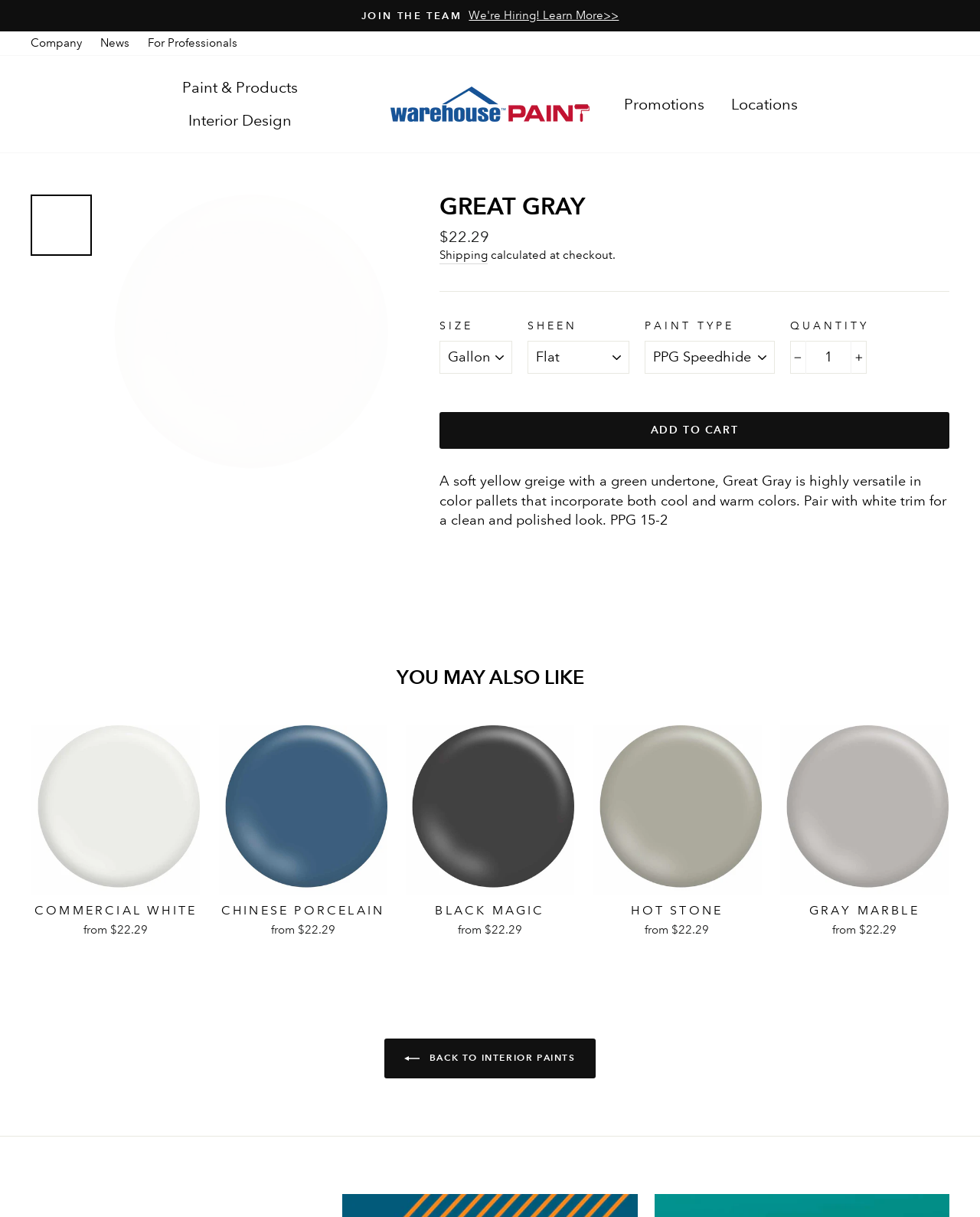Explain in detail what you observe on this webpage.

The webpage is about a specific paint product, "Great Gray", from Warehouse Paint. At the top, there is a navigation menu with links to "Paint & Products", "Interior Design", "Warehouse Paint", "Promotions", and "Locations". Below the navigation menu, there is a main section that displays the product information.

On the left side of the main section, there is a list of options to select the paint type, sheen, and size. On the right side, there is a product description that reads, "A soft yellow greige with a green undertone, Great Gray is highly versatile in color pallets that incorporate both cool and warm colors. Pair with white trim for a clean and polished look." Below the product description, there is a call-to-action button to "ADD TO CART".

Above the product description, there is a section that displays the product name, "GREAT GRAY", and its regular price, "$22.29". There is also a link to "Shipping" and a note that the shipping cost will be calculated at checkout.

Further down the page, there is a section titled "YOU MAY ALSO LIKE" that displays five links to other paint products, including "COMMERCIAL WHITE", "CHINESE PORCELAIN", "BLACK MAGIC", "HOT STONE", and "GRAY MARBLE". Each link has a "Quick view" option.

At the very bottom of the page, there is a link to "BACK TO INTERIOR PAINTS".